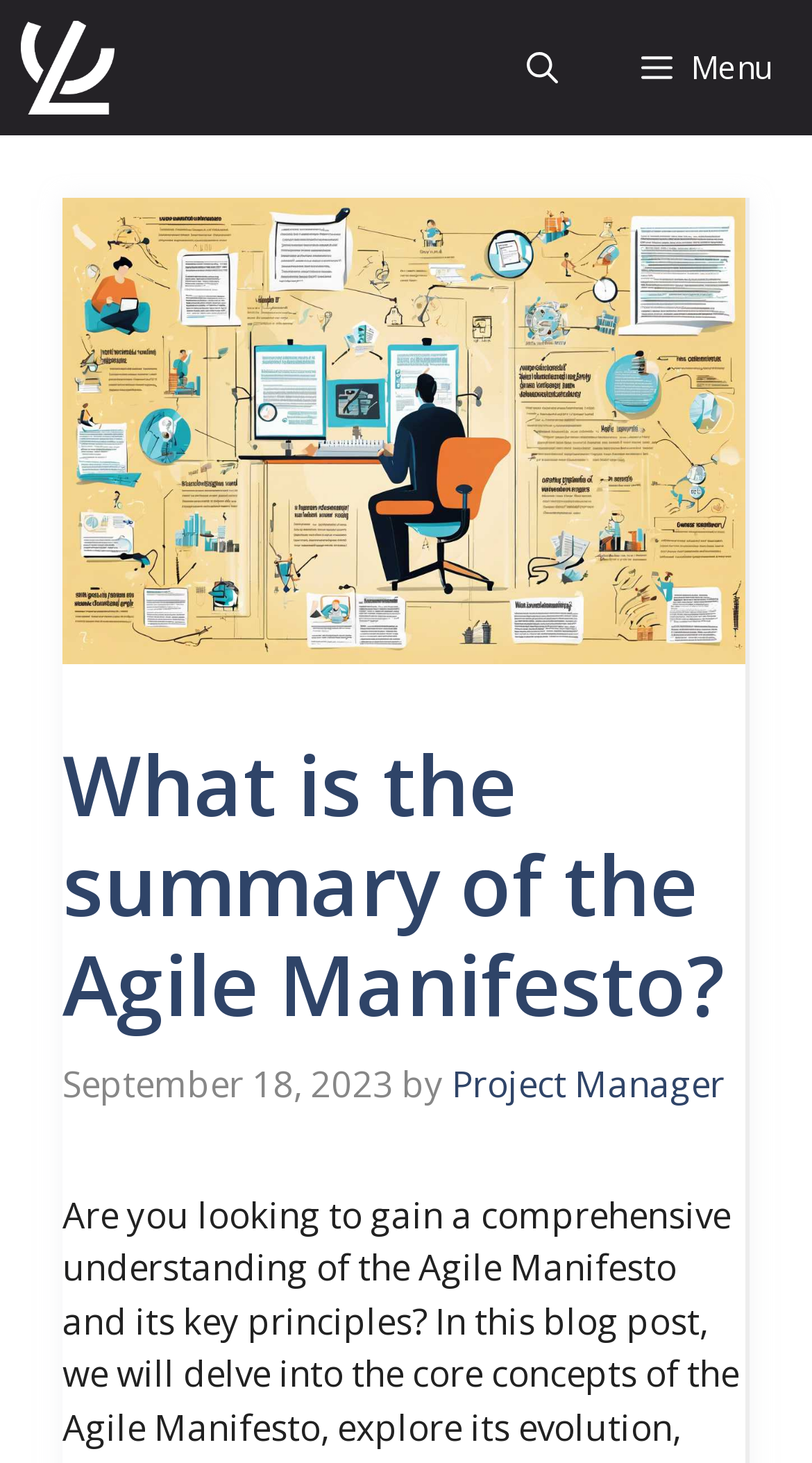Refer to the element description Project Manager and identify the corresponding bounding box in the screenshot. Format the coordinates as (top-left x, top-left y, bottom-right x, bottom-right y) with values in the range of 0 to 1.

[0.556, 0.724, 0.892, 0.757]